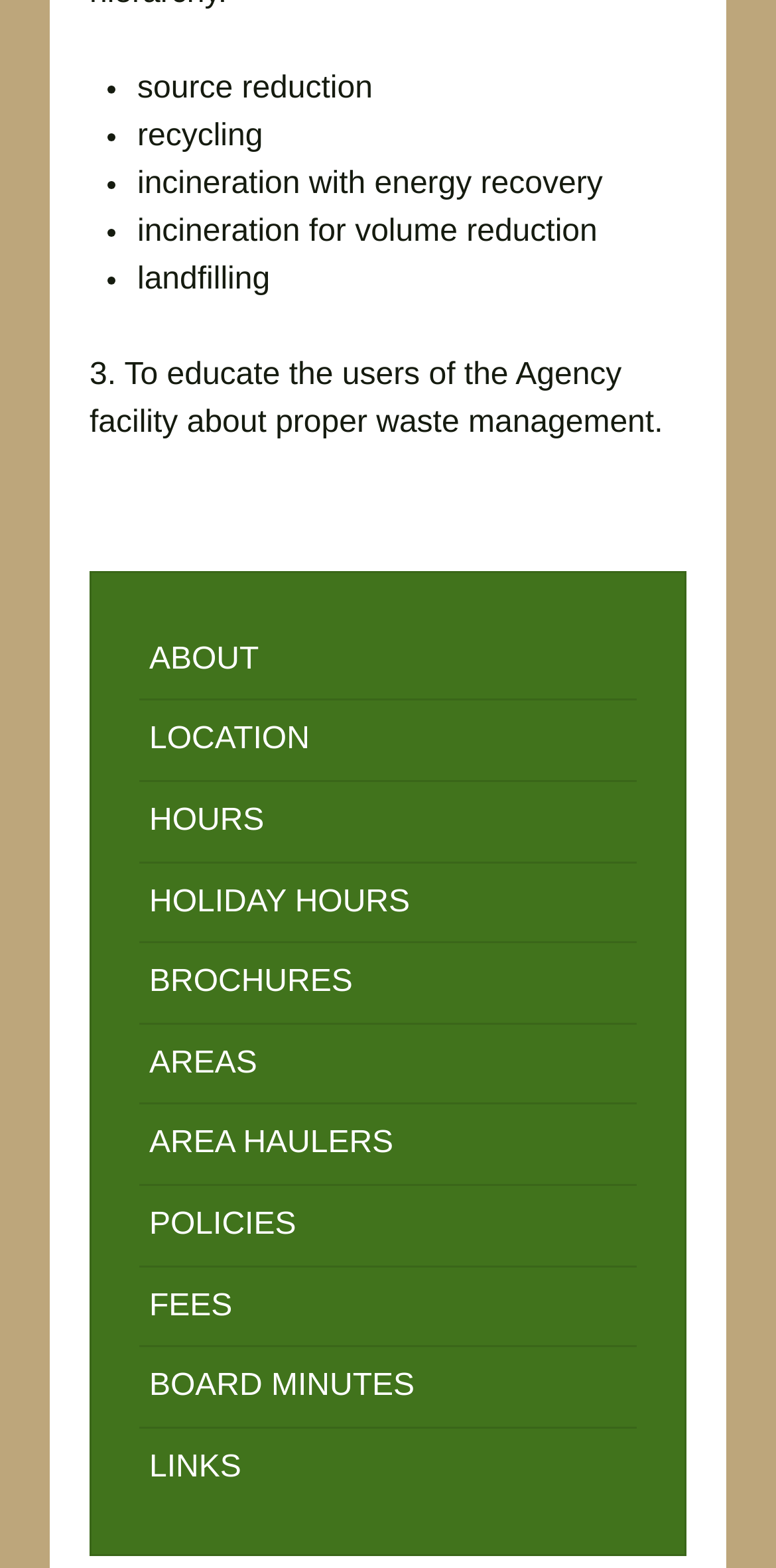Identify the coordinates of the bounding box for the element that must be clicked to accomplish the instruction: "click BROCHURES".

[0.192, 0.608, 0.808, 0.646]